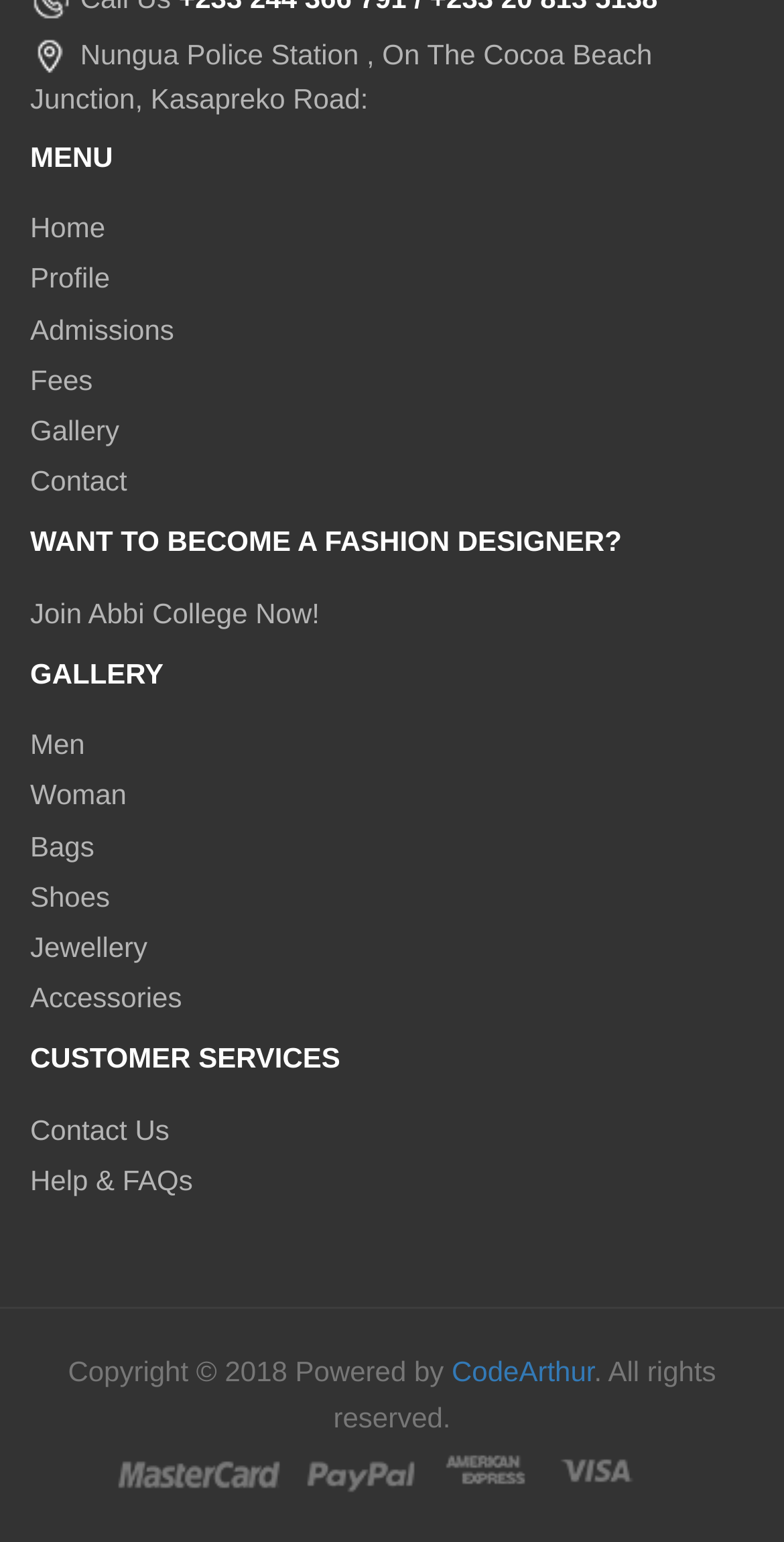Find the bounding box coordinates of the area to click in order to follow the instruction: "Contact Us".

[0.038, 0.722, 0.216, 0.743]